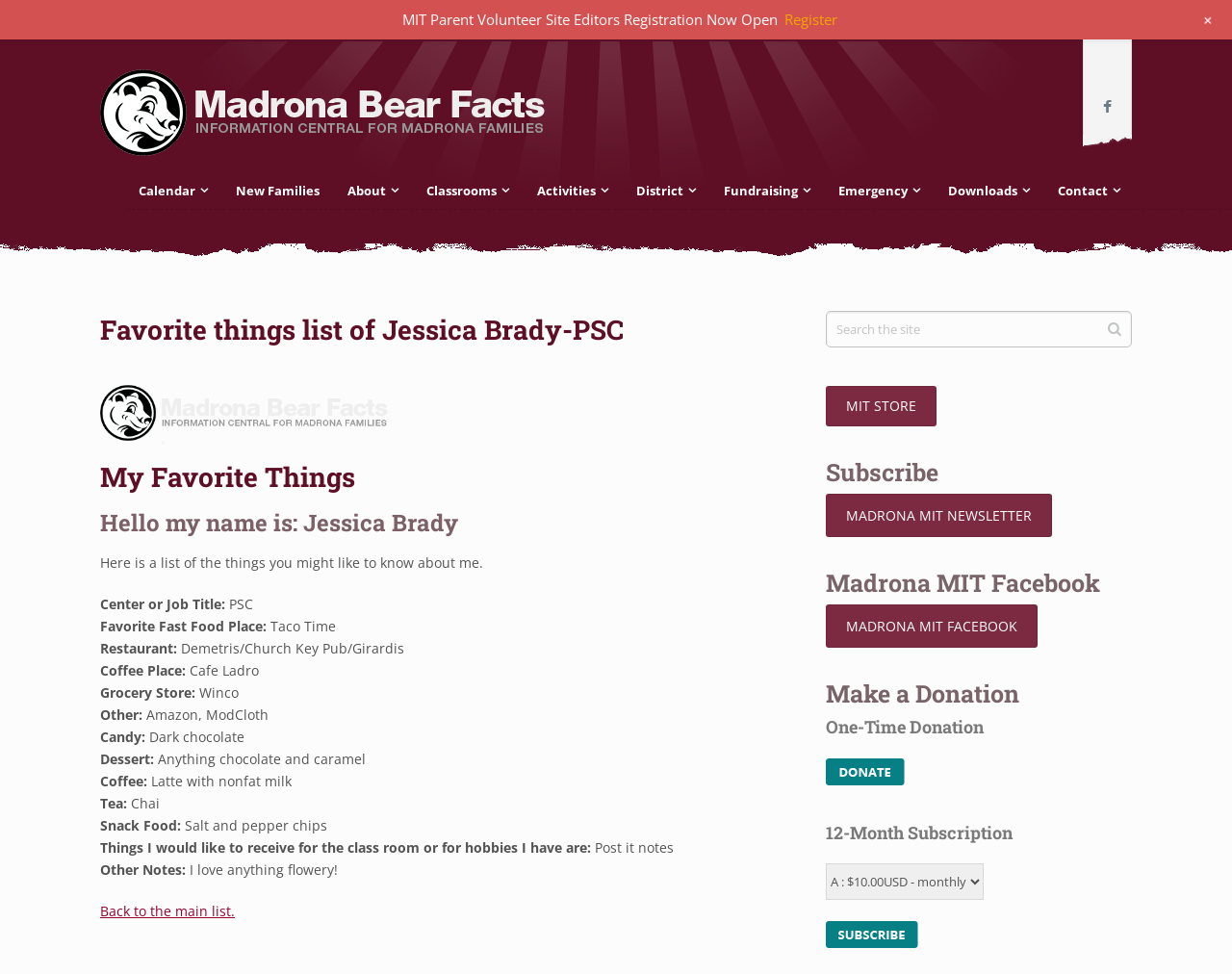What is the favorite fast food place of Jessica Brady?
Please look at the screenshot and answer using one word or phrase.

Taco Time